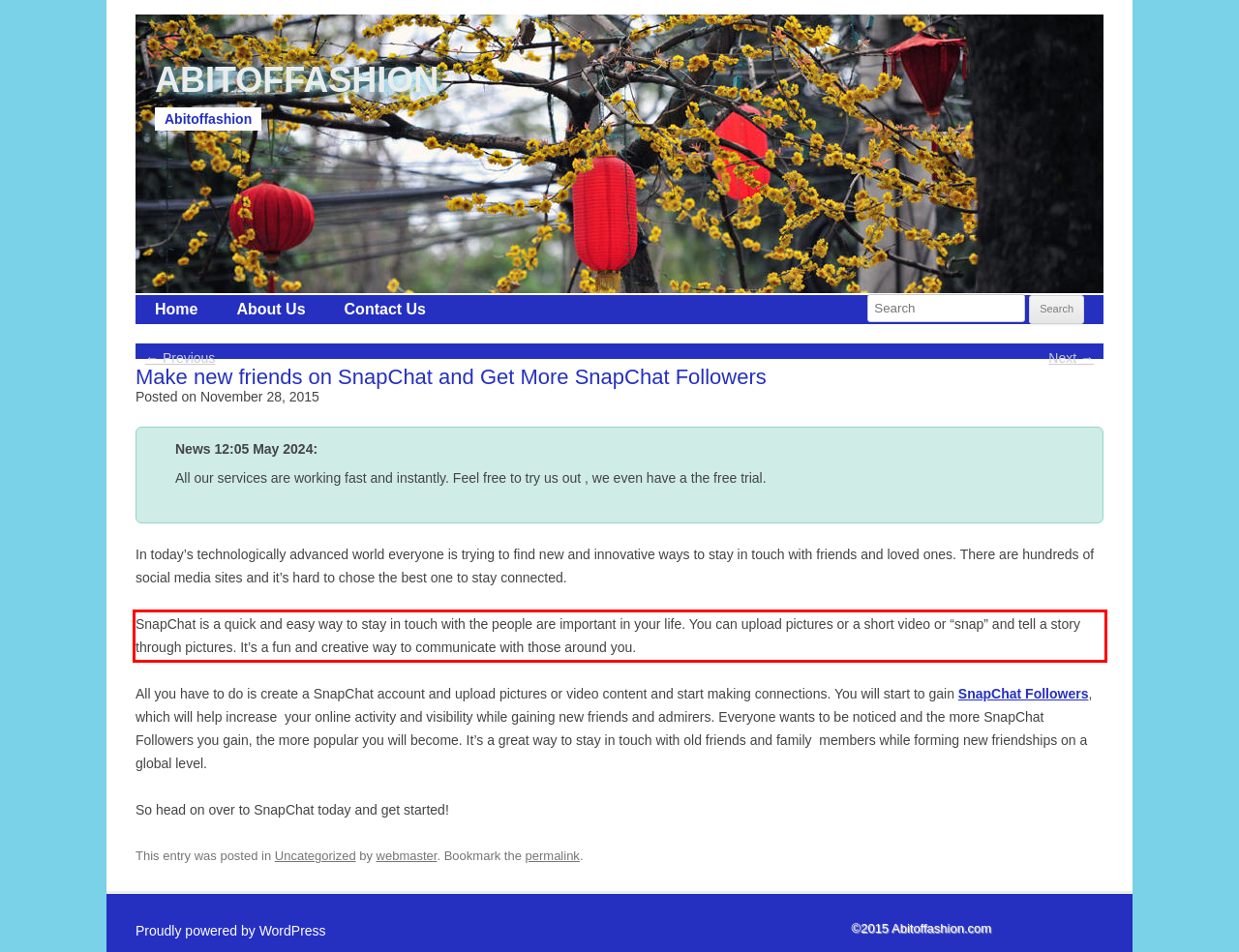Please use OCR to extract the text content from the red bounding box in the provided webpage screenshot.

SnapChat is a quick and easy way to stay in touch with the people are important in your life. You can upload pictures or a short video or “snap” and tell a story through pictures. It’s a fun and creative way to communicate with those around you.